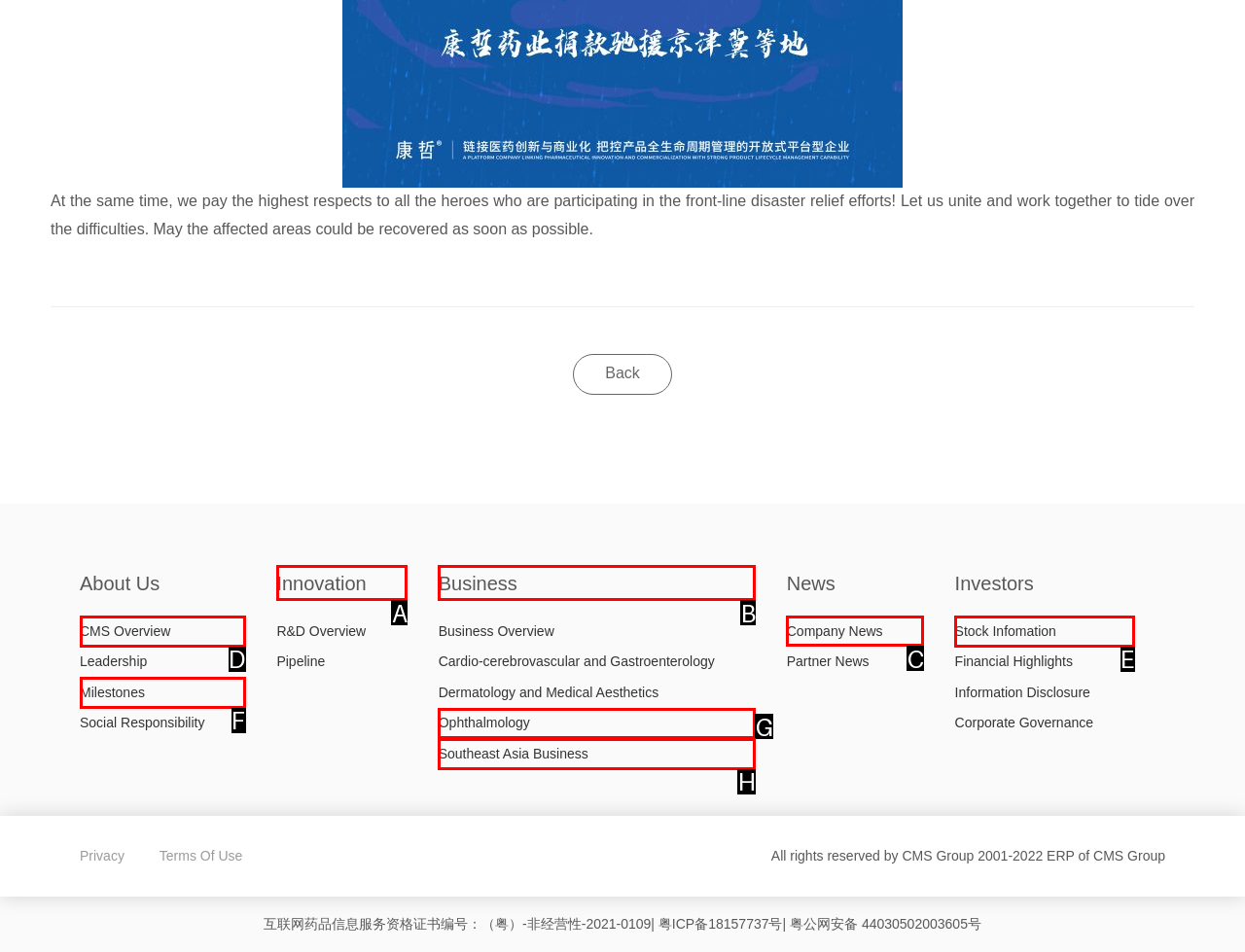Decide which letter you need to select to fulfill the task: Read company news
Answer with the letter that matches the correct option directly.

C